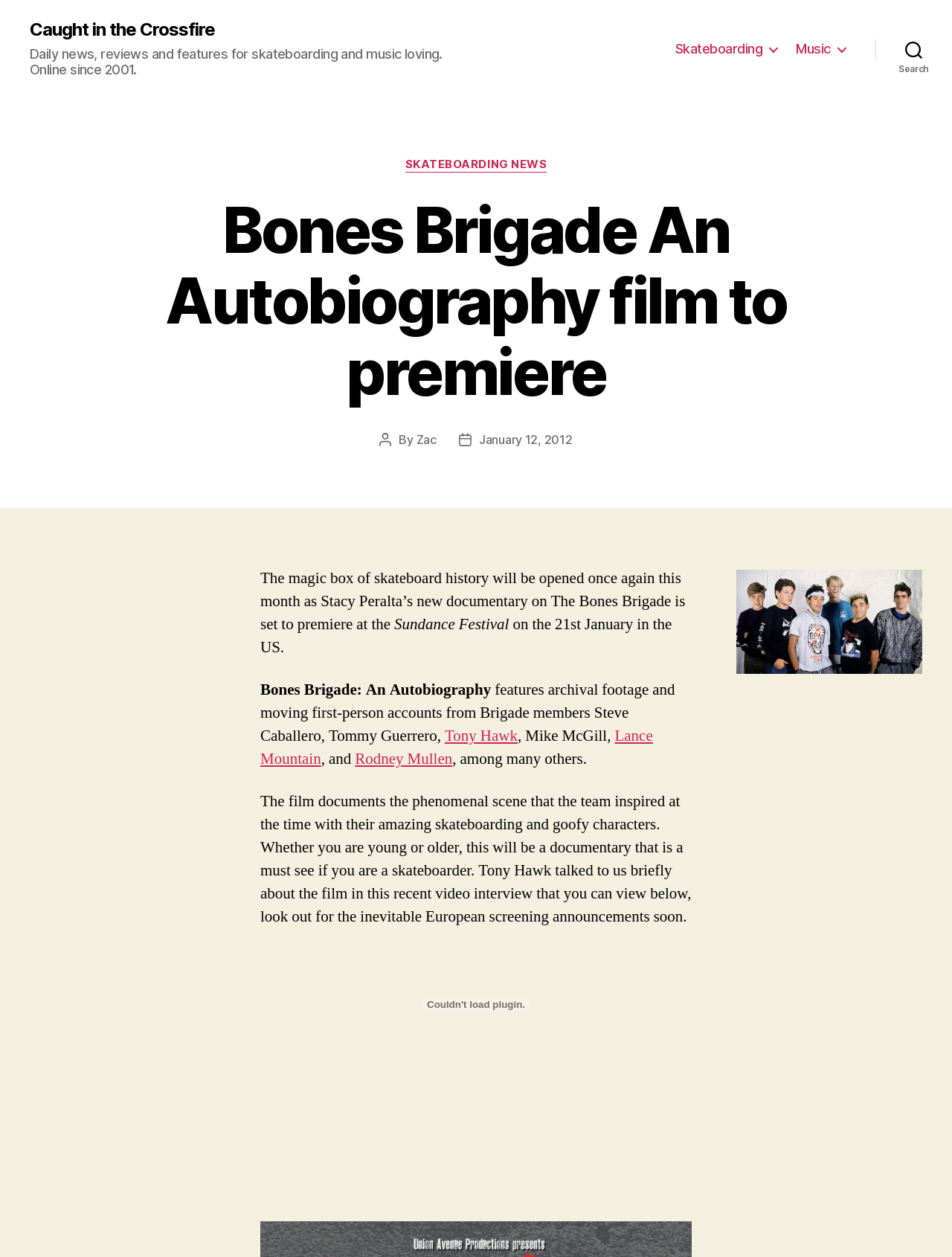Answer this question using a single word or a brief phrase:
Who is the author of the post?

Zac